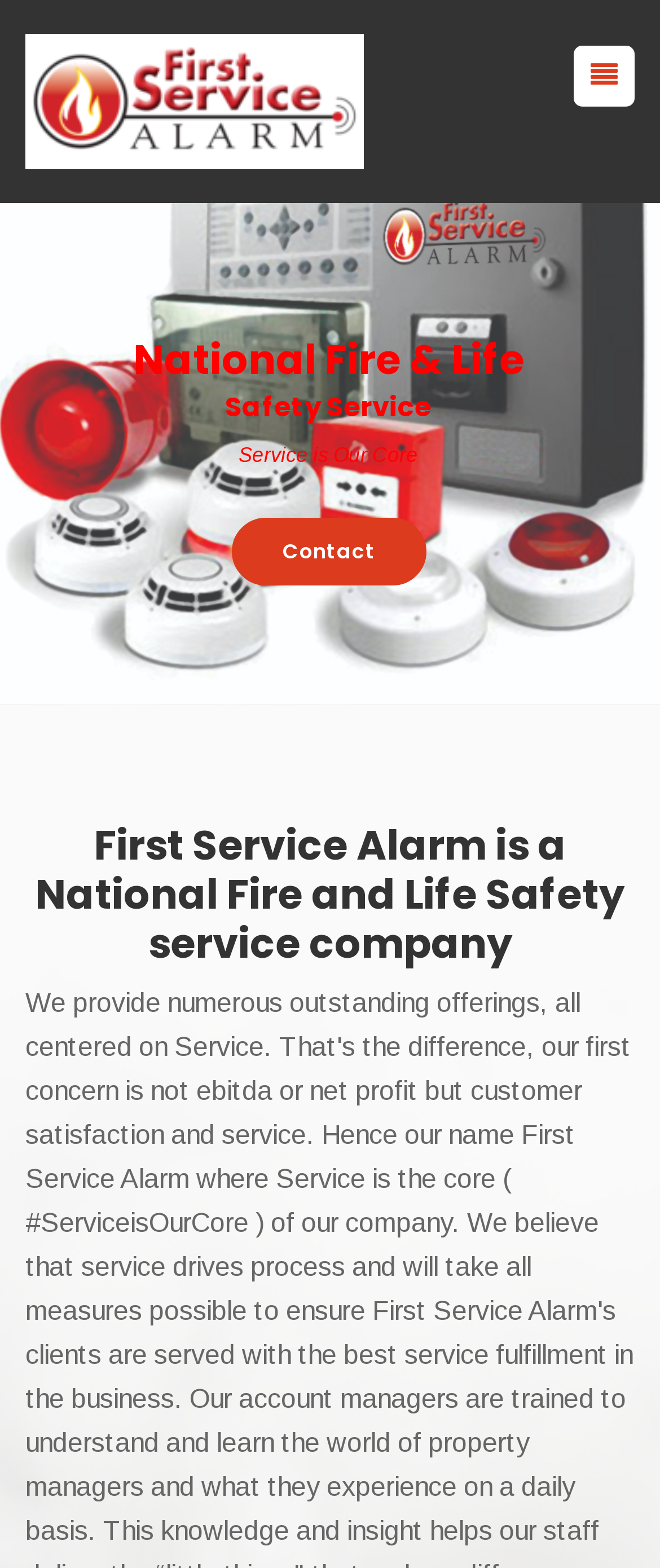Please answer the following question as detailed as possible based on the image: 
Is there a contact section on the webpage?

The presence of the StaticText 'Contact' indicates that there is a contact section on the webpage, allowing users to get in touch with First Service Alarm.